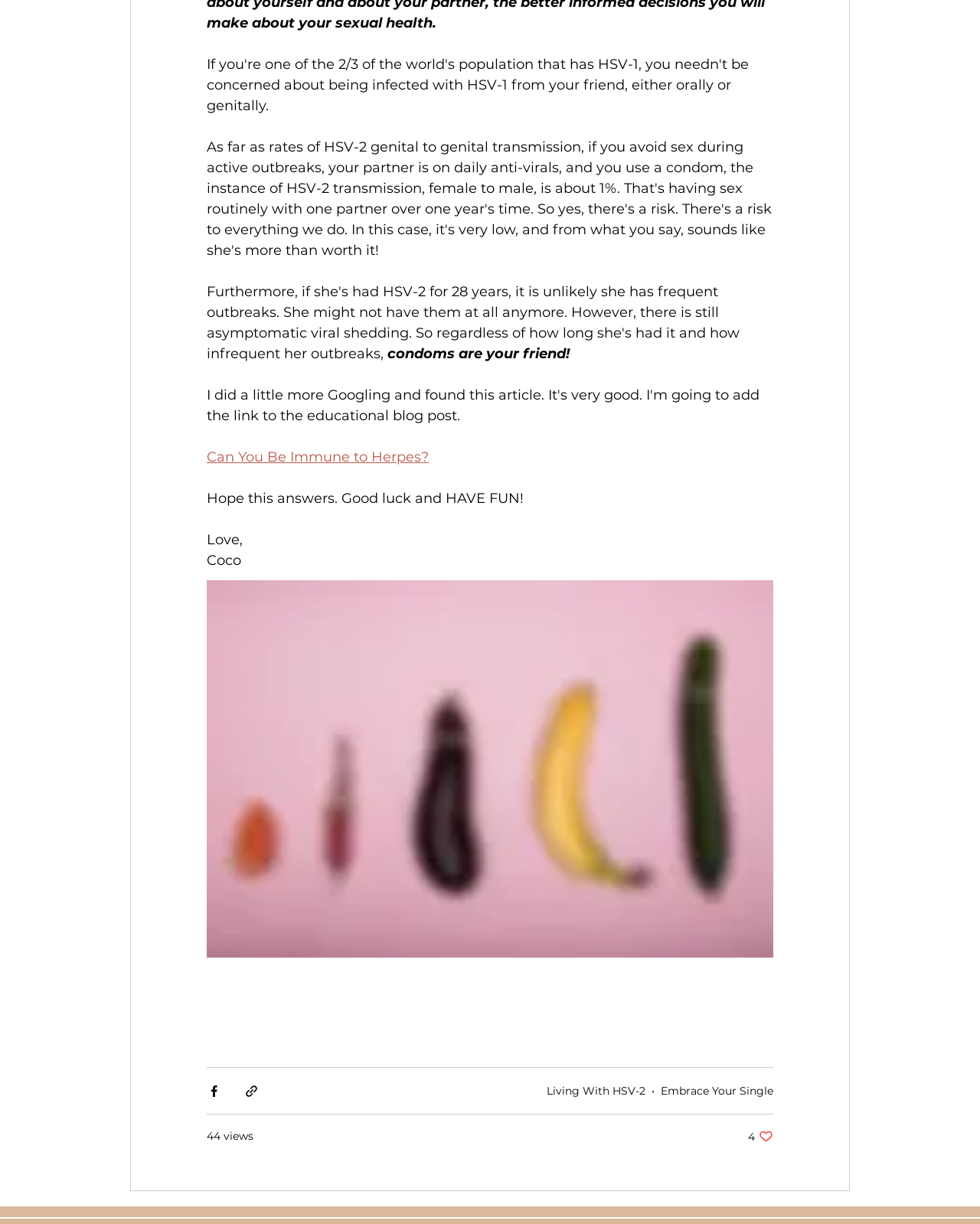Answer the question in one word or a short phrase:
What is the topic of the linked article 'Living With HSV-2'?

Herpes